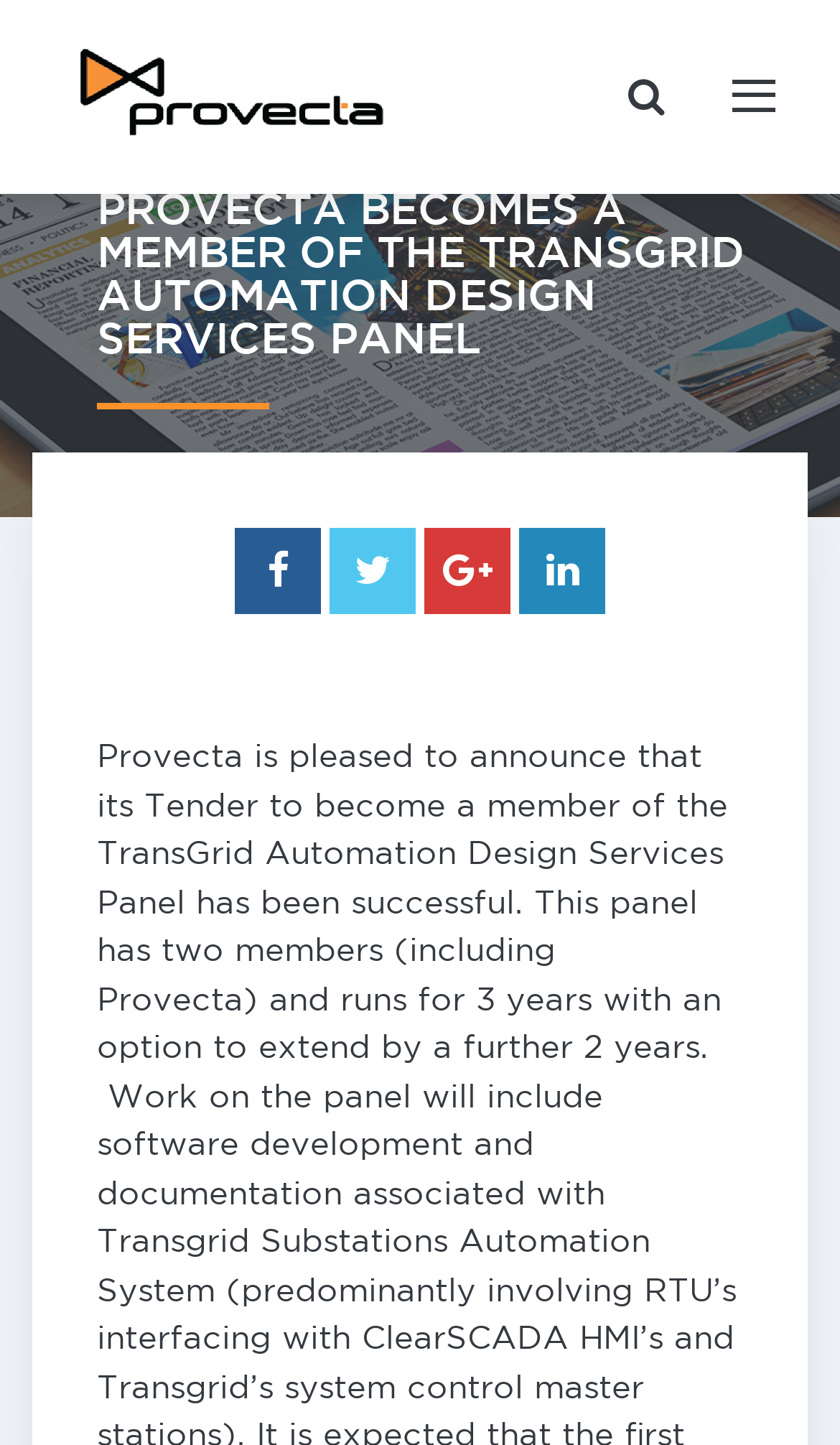Provide your answer to the question using just one word or phrase: Is there an image on the webpage?

Yes